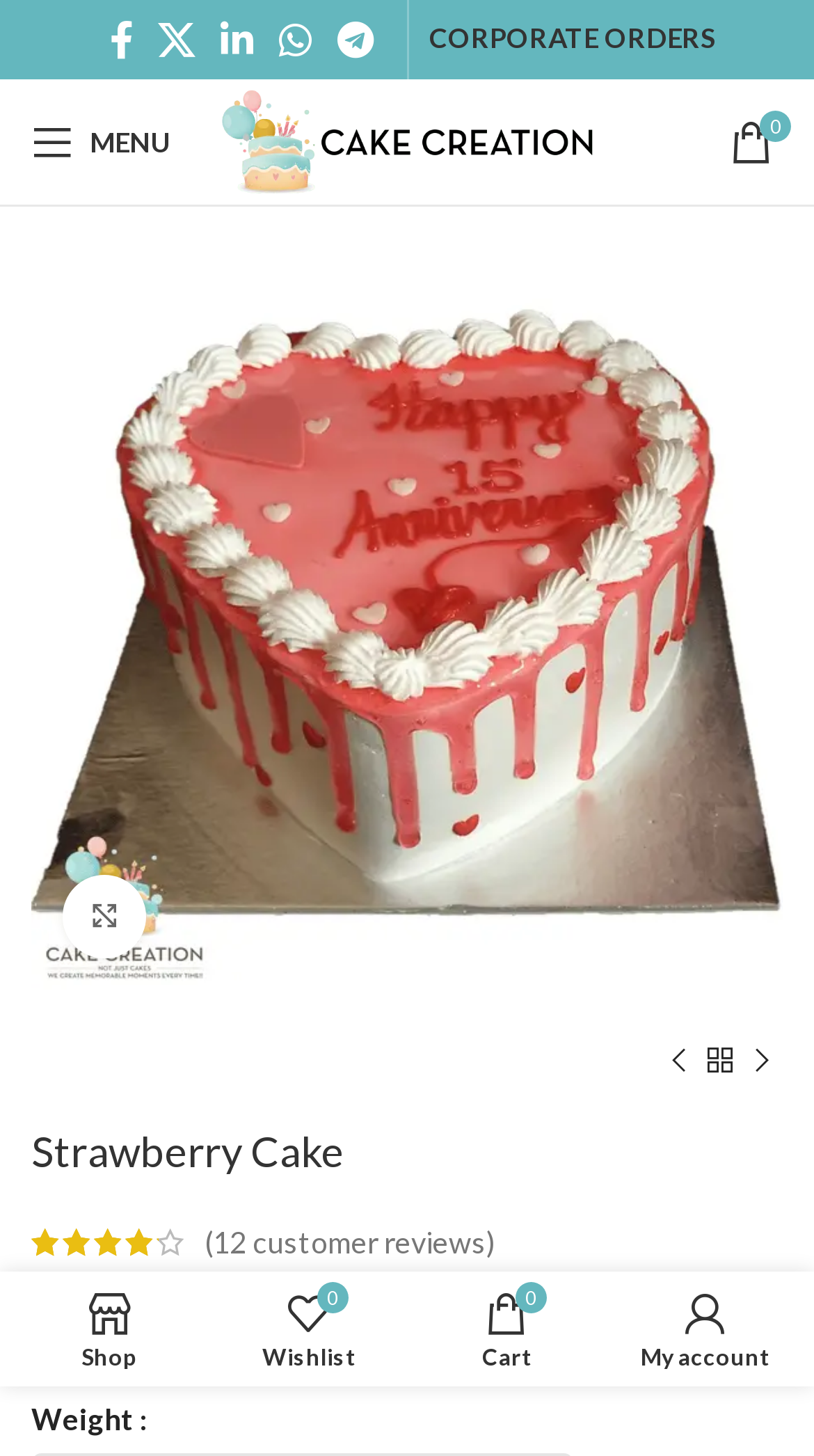Examine the image carefully and respond to the question with a detailed answer: 
What is the price range of the cake?

The price range of the cake can be found in the static text elements with the text '₹' and the prices '₹699' and '₹1150'.